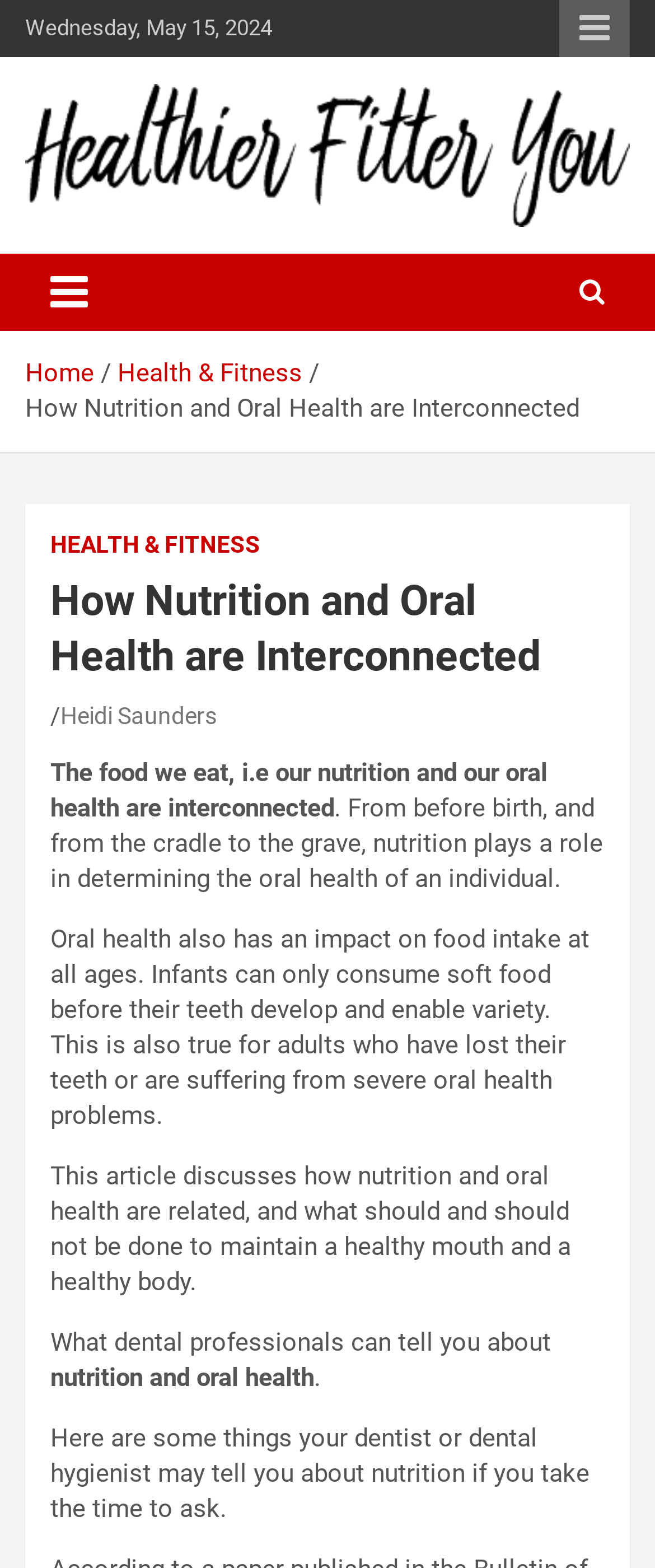Determine the bounding box coordinates of the region that needs to be clicked to achieve the task: "Go to Healthier Fitter You homepage".

[0.038, 0.056, 0.962, 0.082]